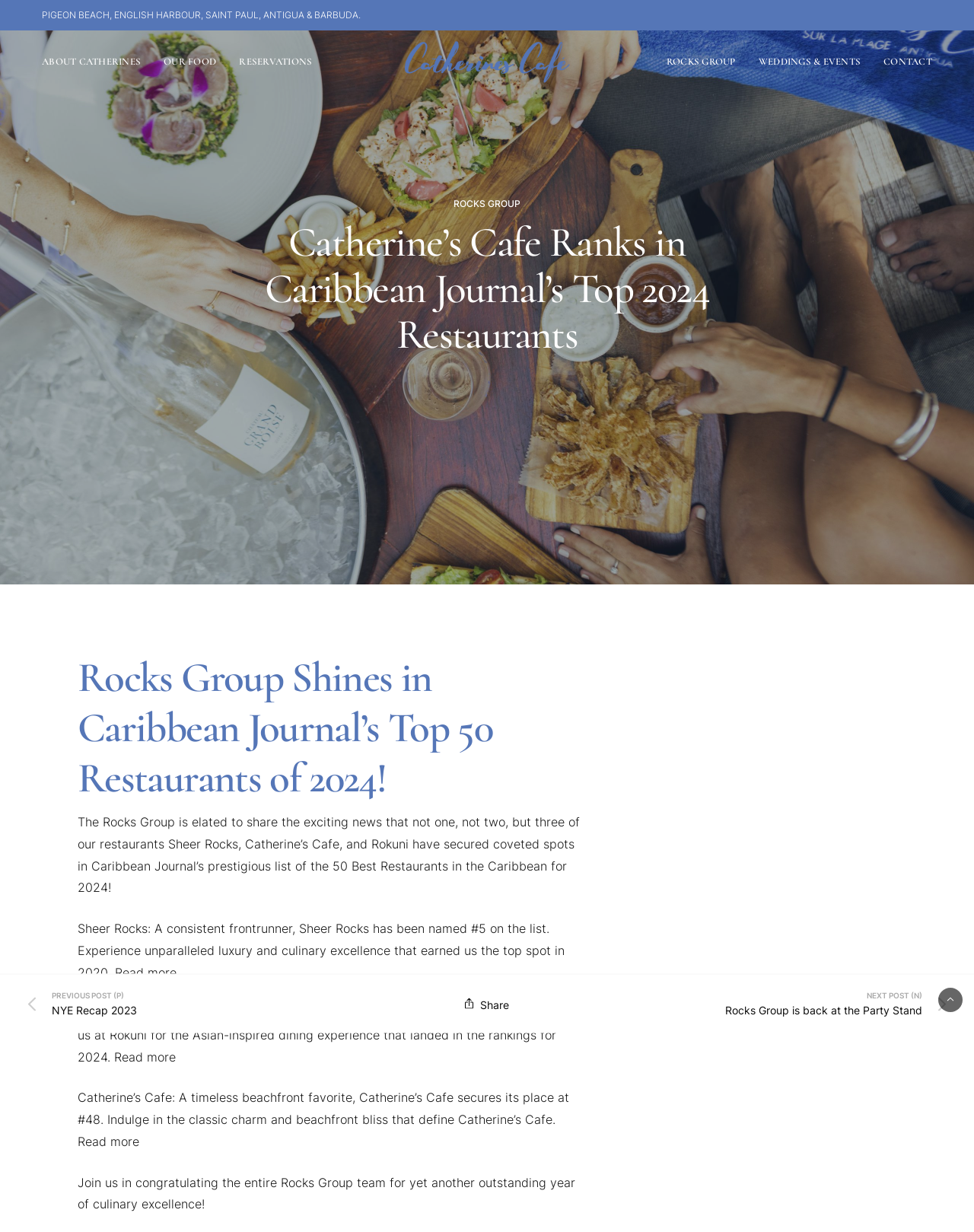Determine the bounding box coordinates of the region I should click to achieve the following instruction: "Scroll to top". Ensure the bounding box coordinates are four float numbers between 0 and 1, i.e., [left, top, right, bottom].

[0.963, 0.802, 0.988, 0.821]